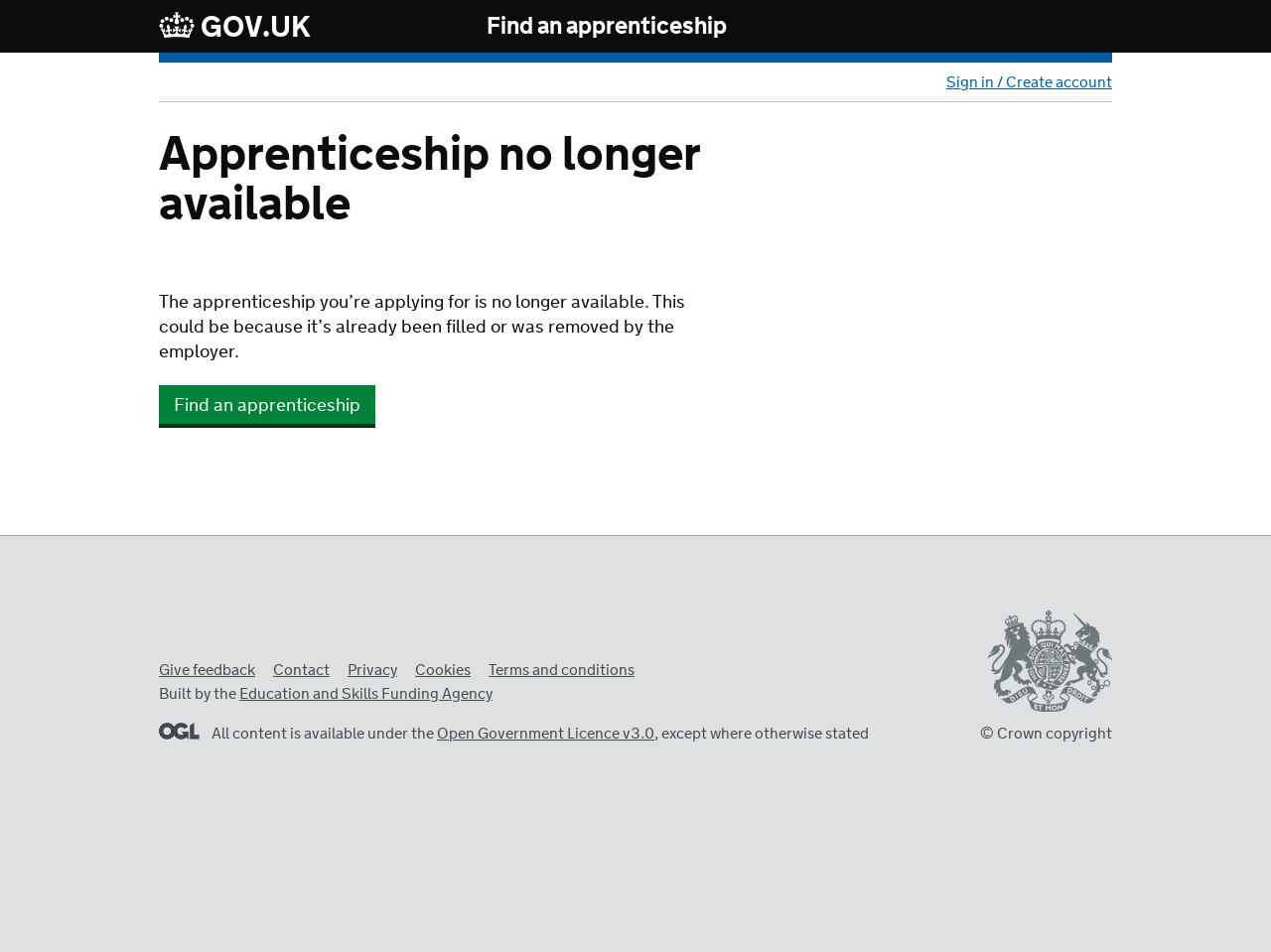Pinpoint the bounding box coordinates of the area that must be clicked to complete this instruction: "Sign in or create an account".

[0.741, 0.076, 0.875, 0.098]